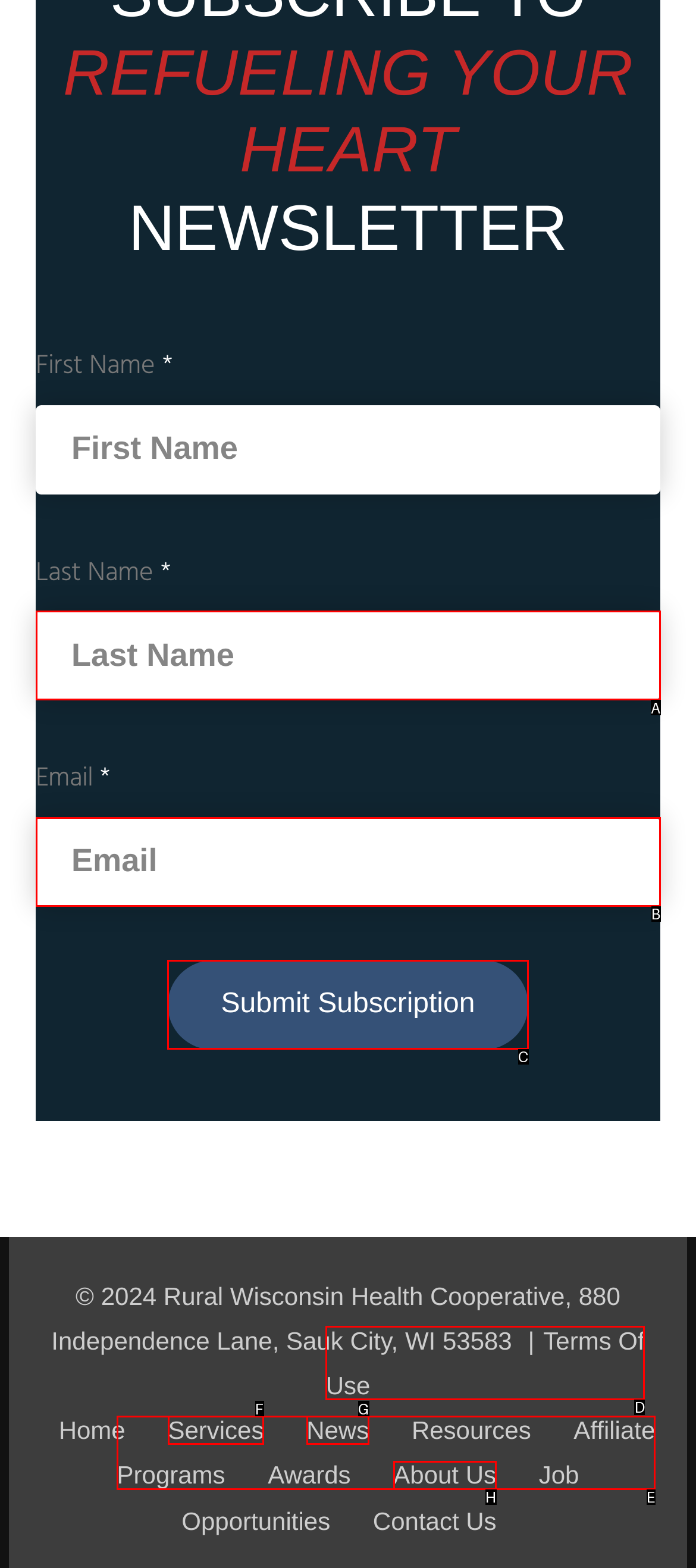Identify which option matches the following description: name="Ctl$LastName$1279" placeholder="Last Name" title="Last Name"
Answer by giving the letter of the correct option directly.

A